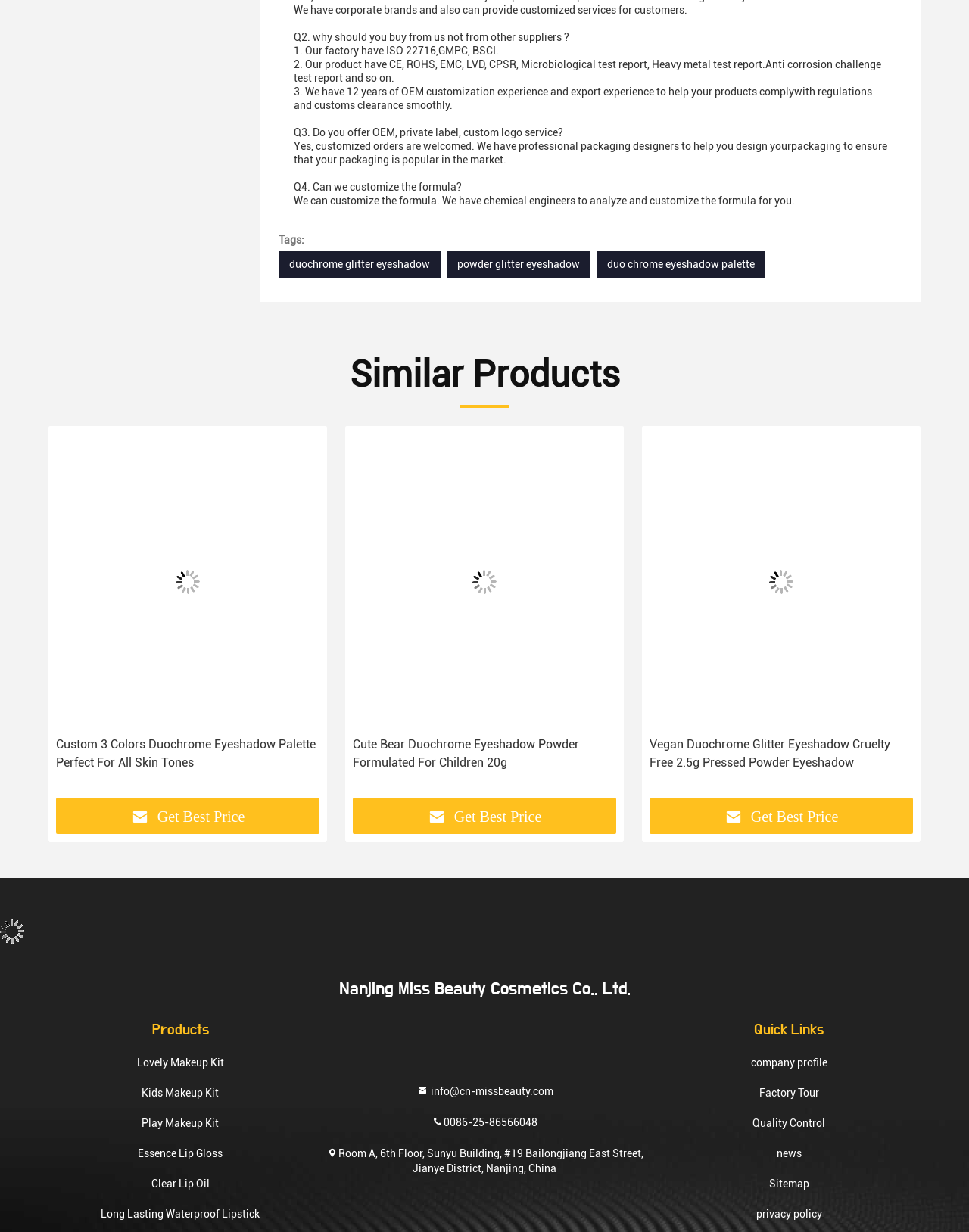Find the bounding box coordinates of the element to click in order to complete this instruction: "Contact the company through email". The bounding box coordinates must be four float numbers between 0 and 1, denoted as [left, top, right, bottom].

[0.429, 0.878, 0.571, 0.891]